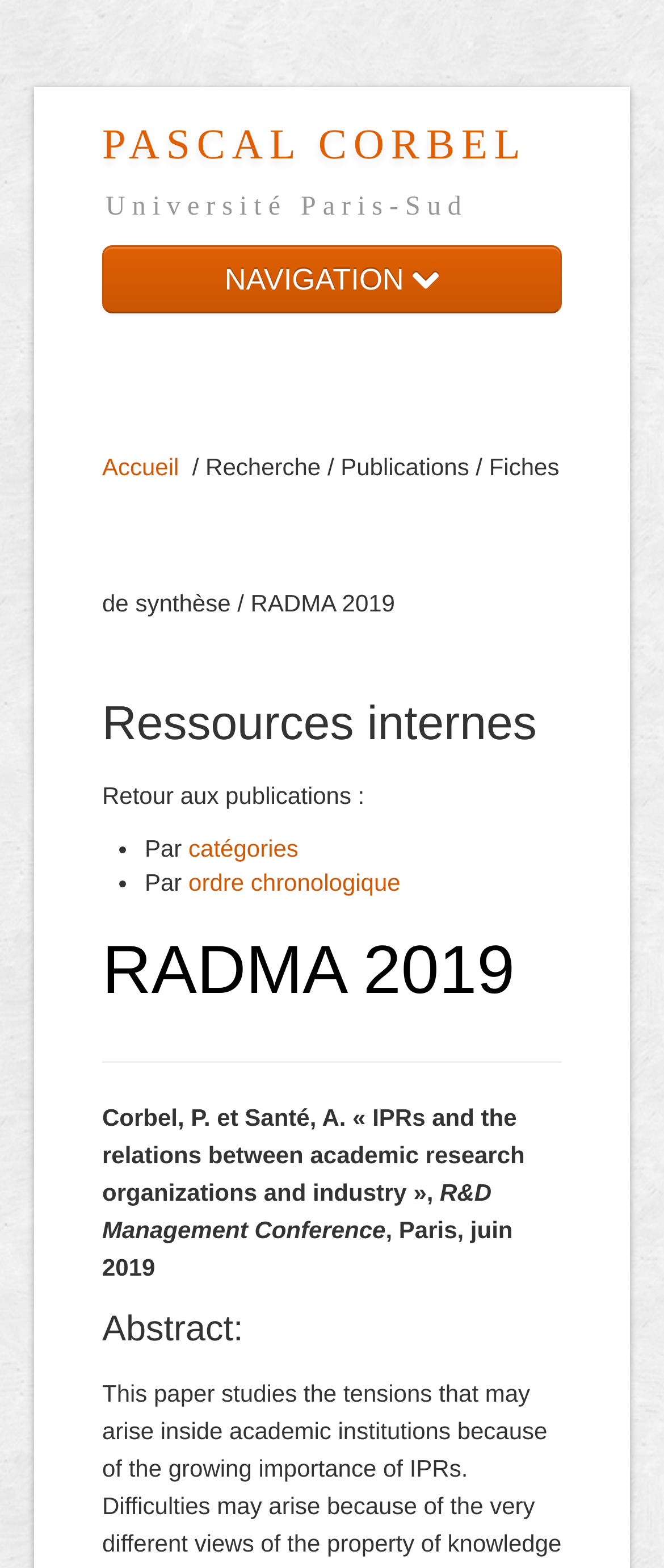Write an extensive caption that covers every aspect of the webpage.

The webpage is a personal CV site for Pascal Corbel, with a focus on his research and publications. At the top, there is a navigation section with links to different parts of the site, including "Accueil", "Présentation", "CV en ligne", "Liens", and "Contact". Below this, there is a link to "Accueil" again, followed by a breadcrumb trail showing the current location within the site: "Recherche / Publications / Fiches de synthèse / RADMA 2019".

The main content of the page is divided into sections. The first section is titled "Ressources internes" and contains a link to "Retour aux publications". Below this, there is a list with two items: "Par catégories" and "ordre chronologique". 

The next section is titled "RADMA 2019" and contains a horizontal separator line. Below this, there is a publication summary with the title "Corbel, P. et Santé, A. « IPRs and the relations between academic research organizations and industry »," followed by the conference name "R&D Management Conference" and the location and date "Paris, juin 2019". 

Finally, there is a section titled "Abstract:", but the abstract text itself is not provided. Throughout the page, there are no images, but there are several links and buttons that allow the user to navigate and access more information.